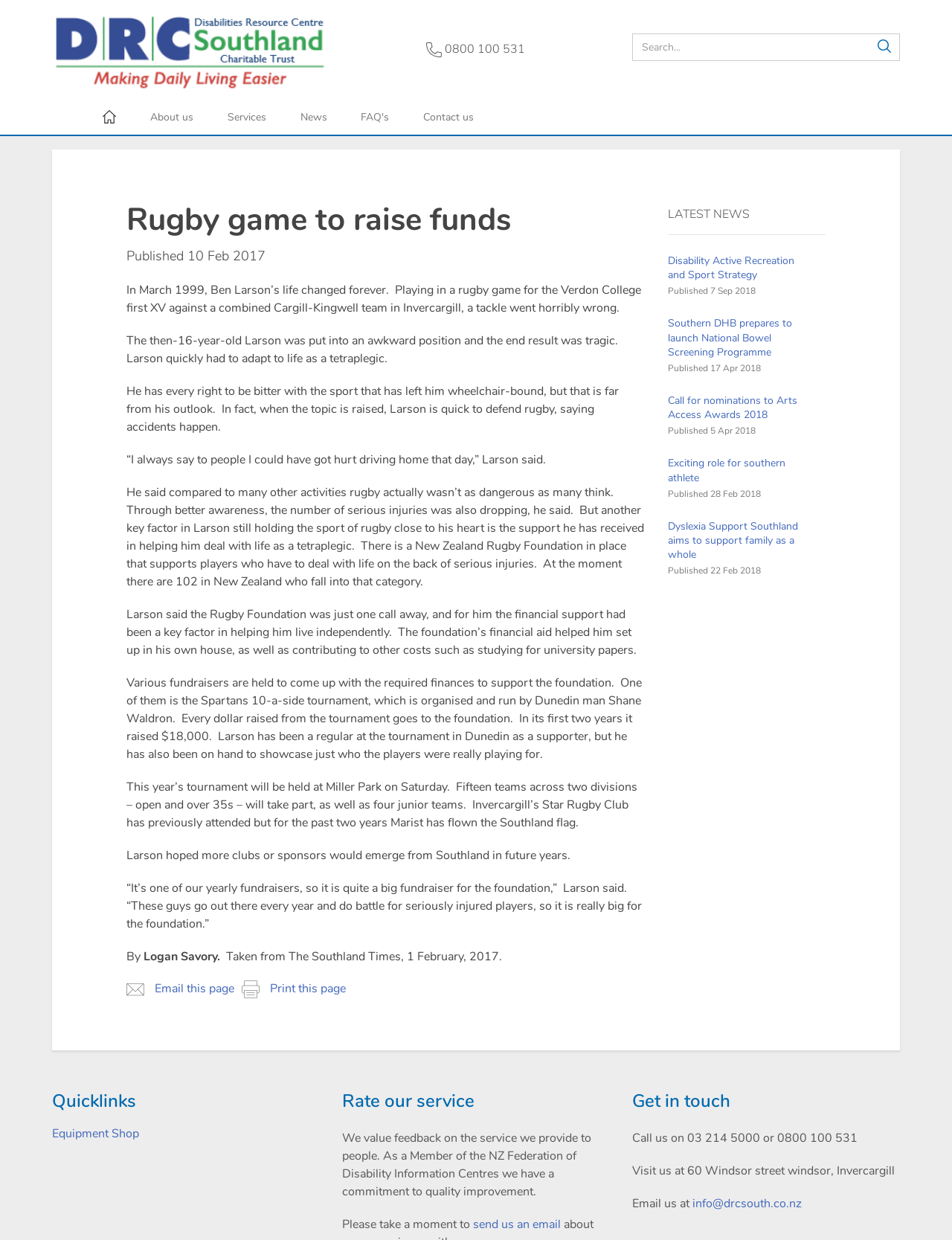Pinpoint the bounding box coordinates of the clickable area needed to execute the instruction: "Click on Home". The coordinates should be specified as four float numbers between 0 and 1, i.e., [left, top, right, bottom].

[0.055, 0.079, 0.142, 0.109]